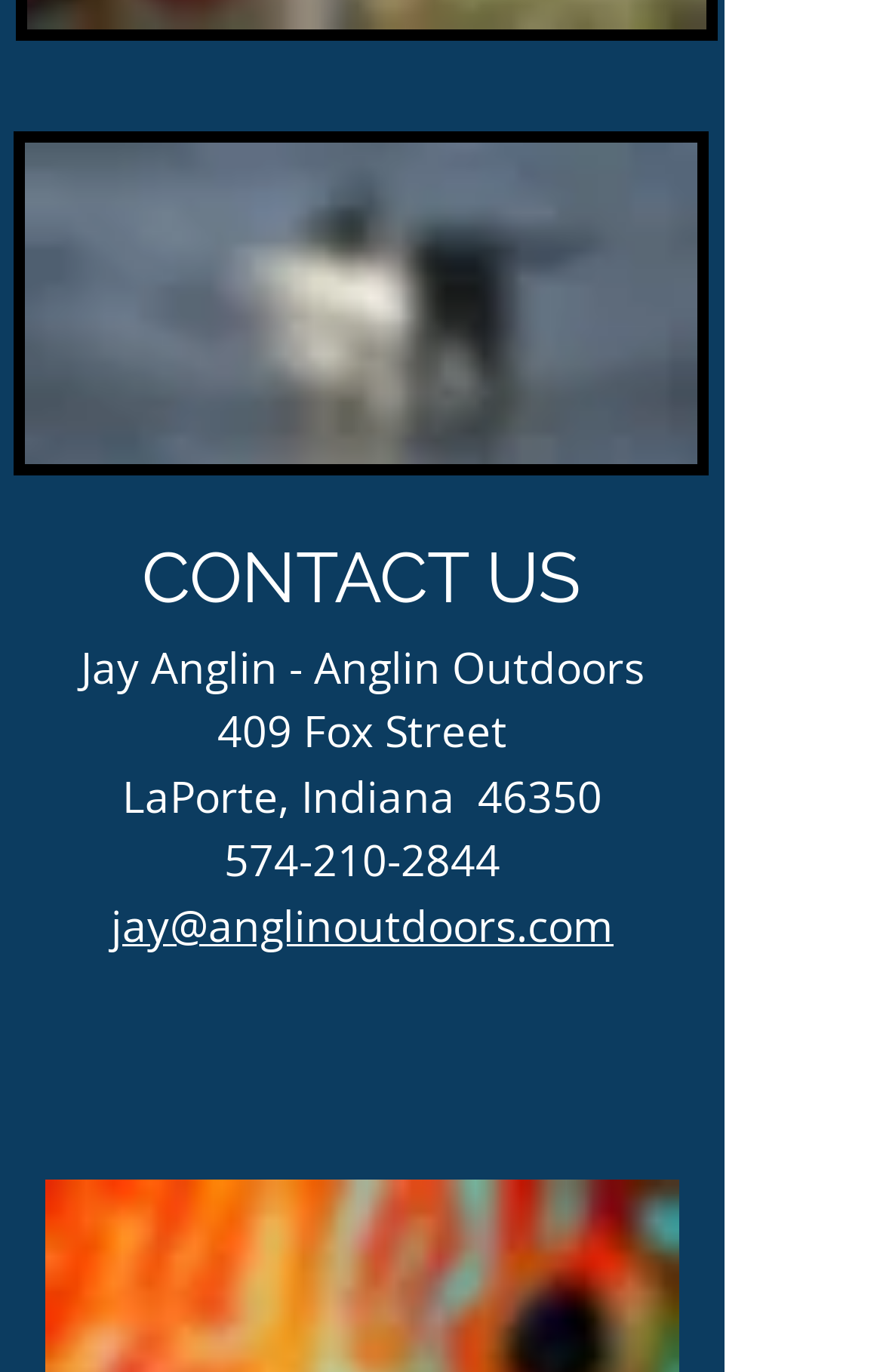What is the email address?
Please respond to the question with a detailed and thorough explanation.

The webpage contains a link 'jay@anglinoutdoors.com' which is likely to be the email address of the person or organization being referred to.